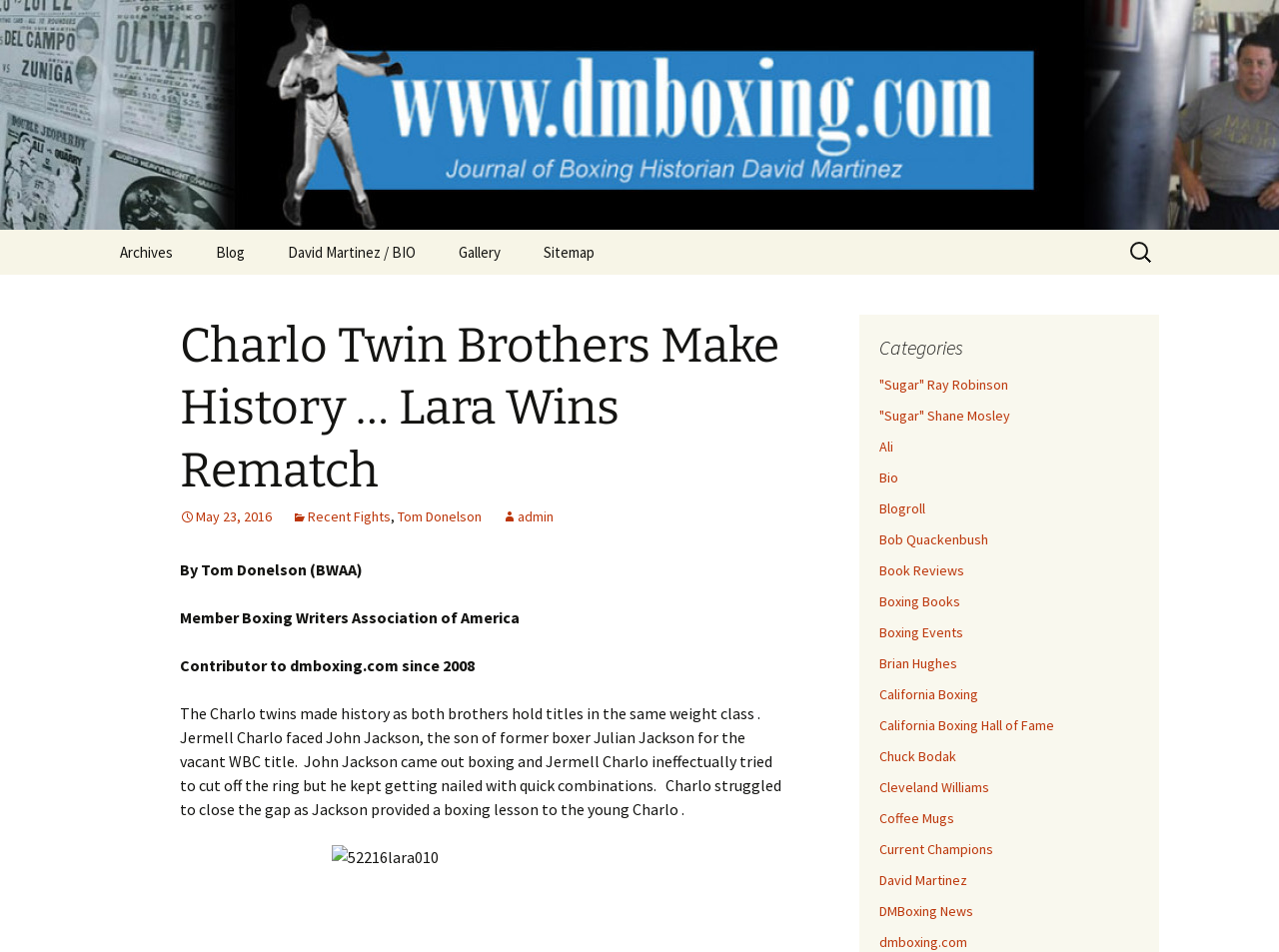Please respond to the question with a concise word or phrase:
What is the name of the website?

David Martinez Boxing